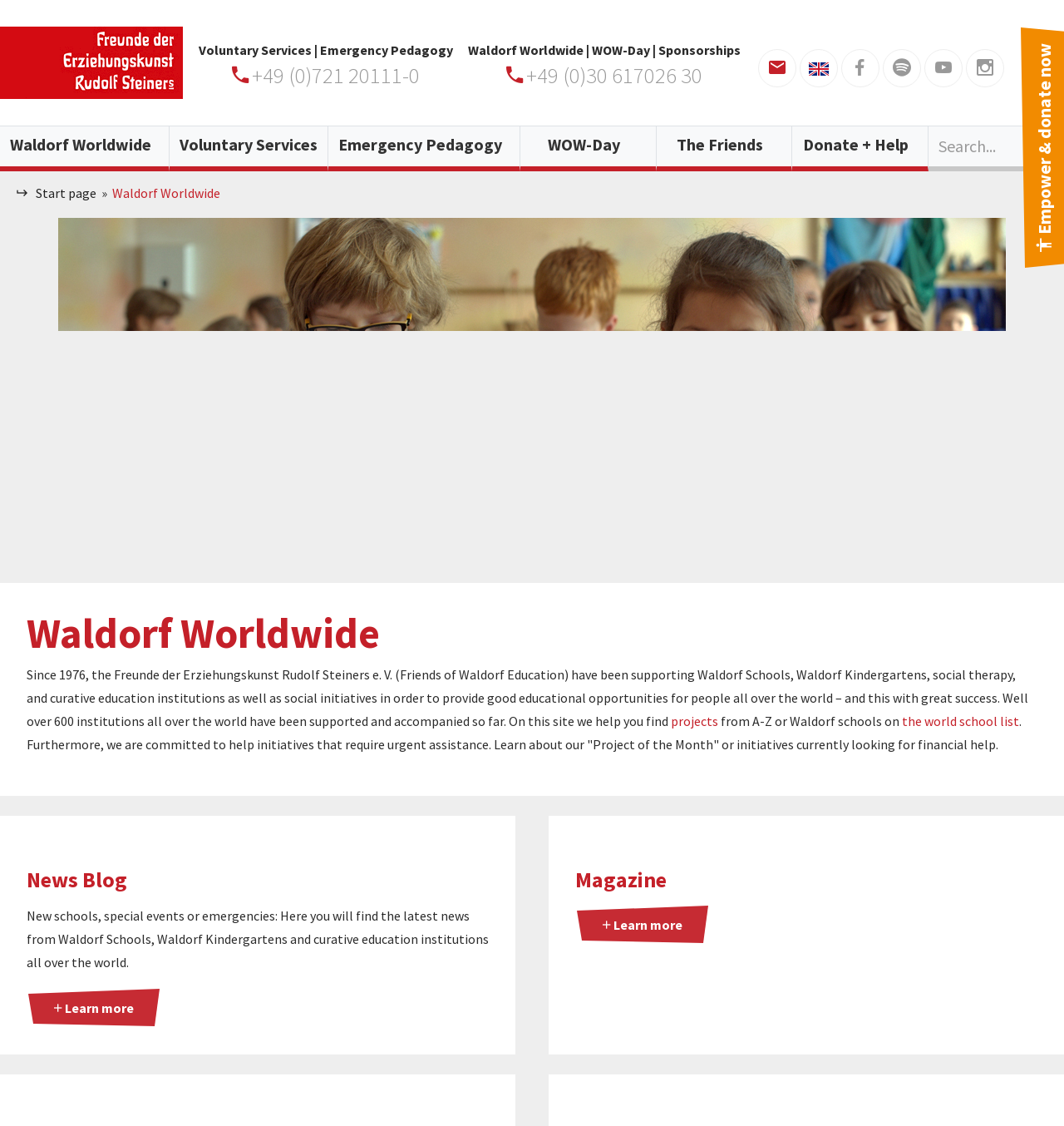Kindly determine the bounding box coordinates of the area that needs to be clicked to fulfill this instruction: "Search for something".

[0.872, 0.112, 0.962, 0.148]